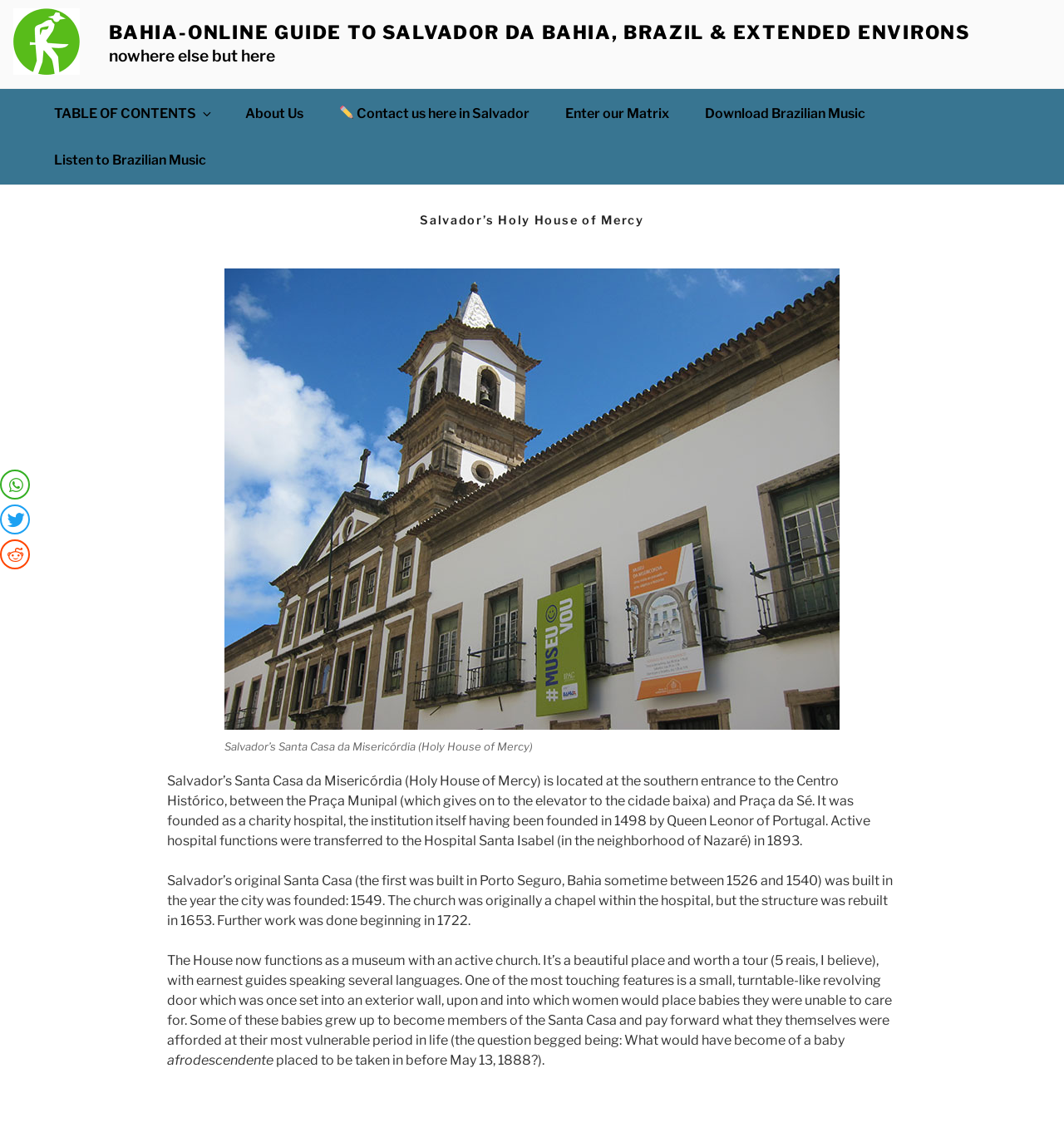What is the price of a tour in the museum?
Refer to the screenshot and respond with a concise word or phrase.

5 reais